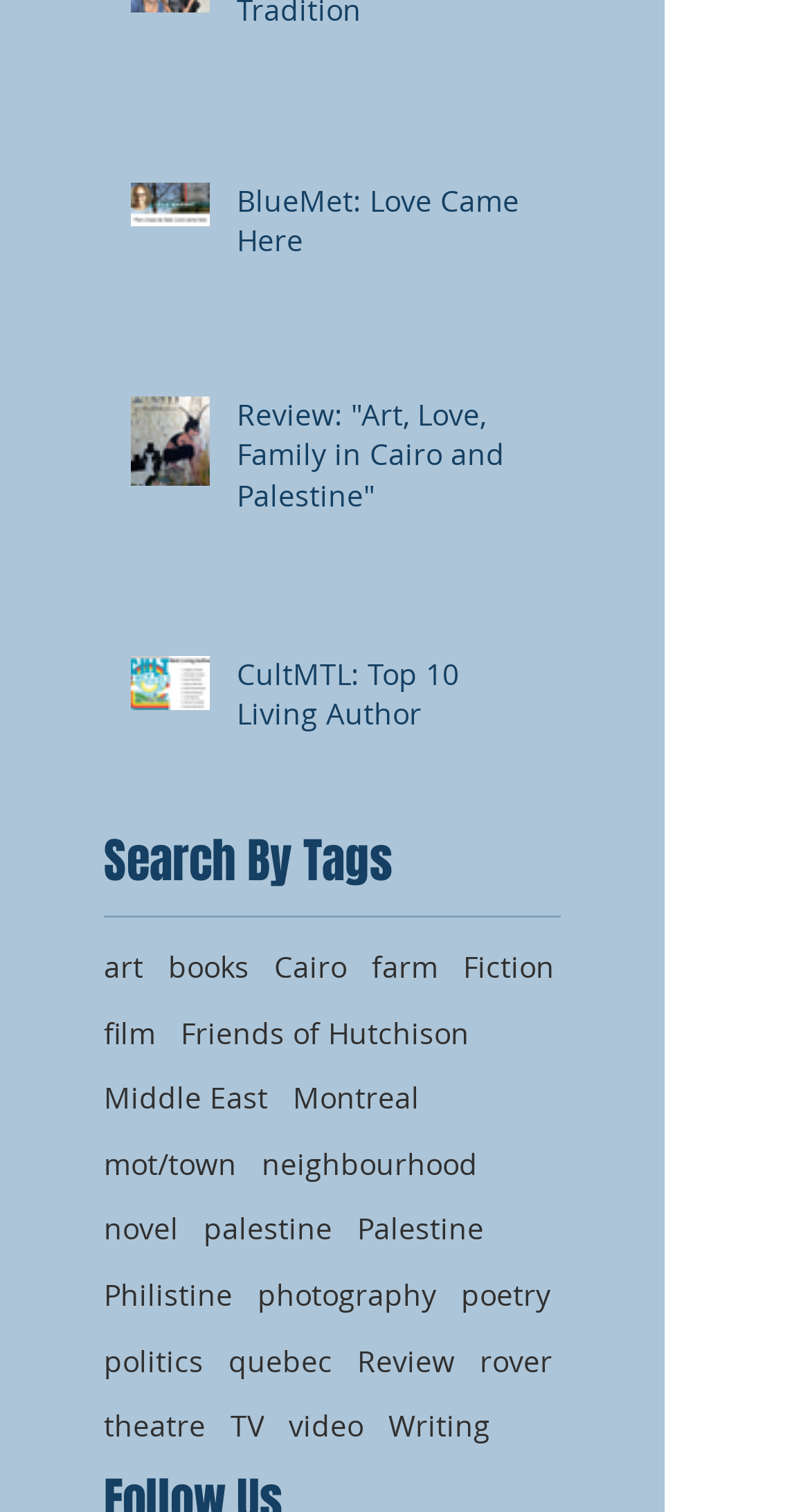Can you show the bounding box coordinates of the region to click on to complete the task described in the instruction: "Click on the 'palestine' tag"?

[0.251, 0.8, 0.41, 0.827]